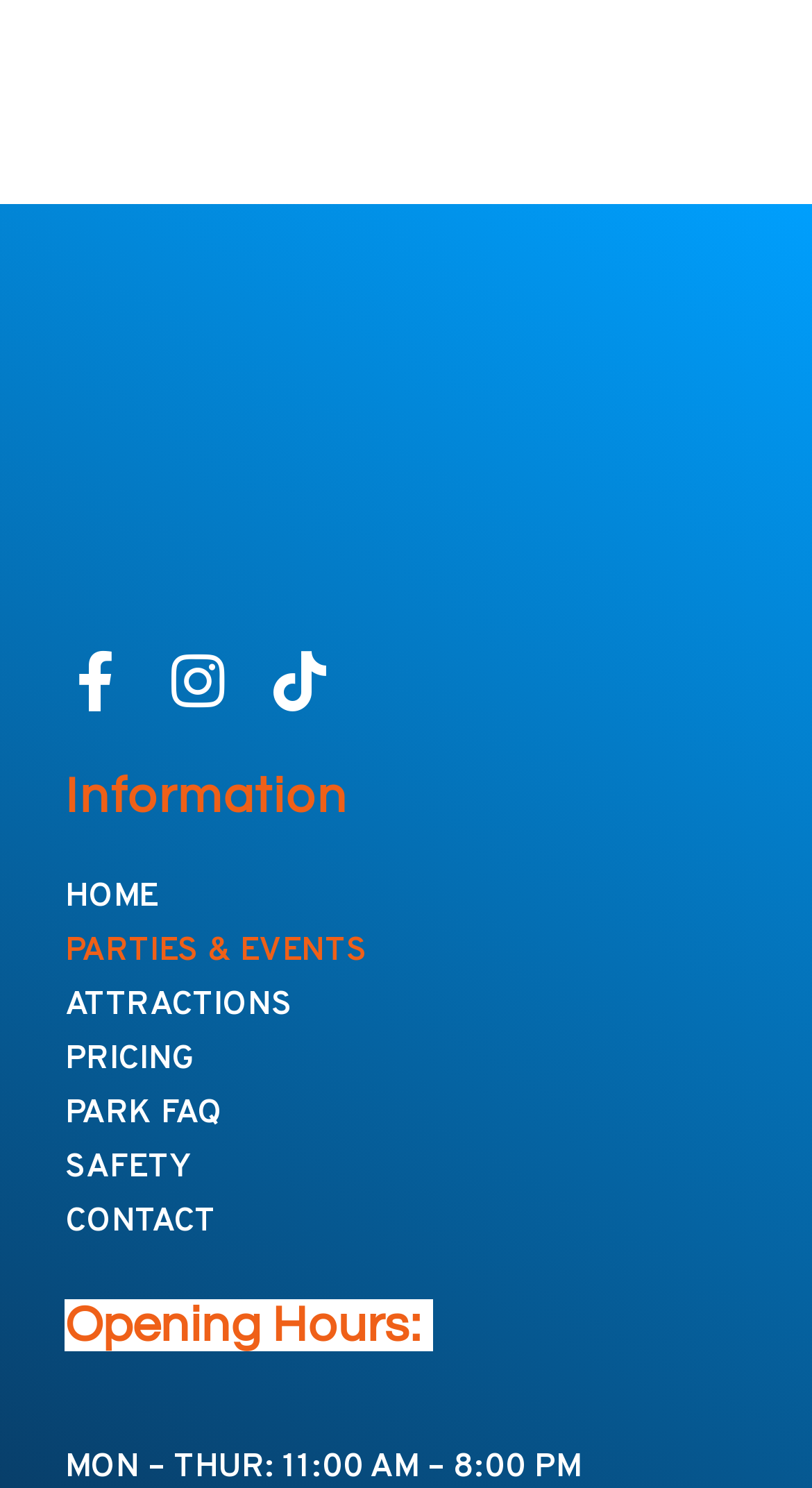What are the social media platforms listed?
Using the picture, provide a one-word or short phrase answer.

Facebook, Instagram, Tiktok